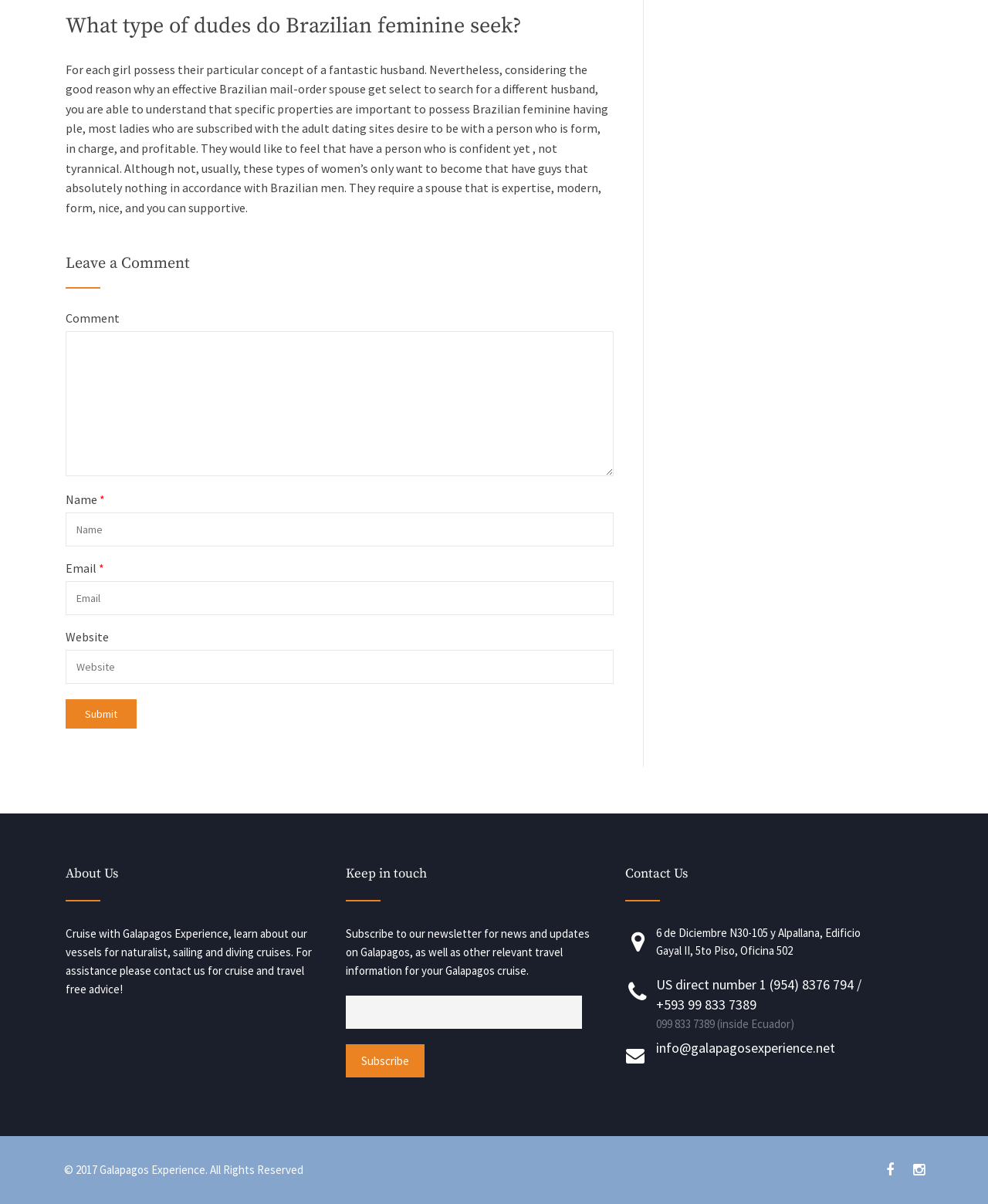How many textboxes are available for leaving a comment?
Refer to the image and provide a one-word or short phrase answer.

4